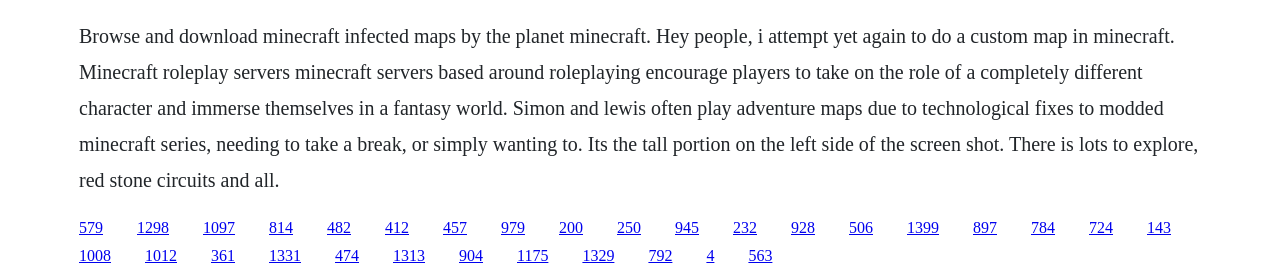Find the bounding box coordinates of the element's region that should be clicked in order to follow the given instruction: "Browse Minecraft infected maps". The coordinates should consist of four float numbers between 0 and 1, i.e., [left, top, right, bottom].

[0.062, 0.088, 0.936, 0.683]